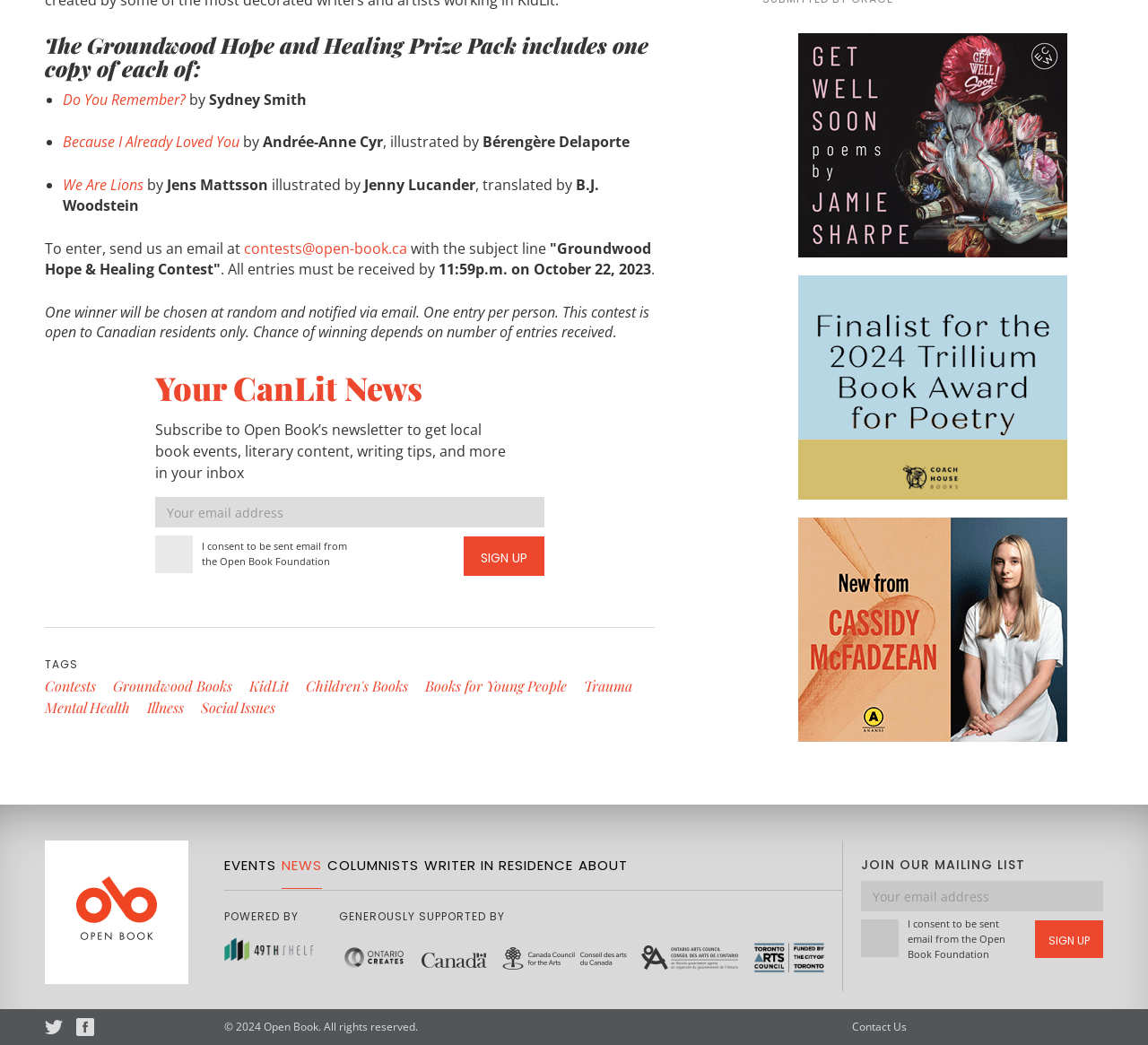Determine the bounding box coordinates for the area that should be clicked to carry out the following instruction: "Explore 'The Danny Kramer Dance Band'".

None